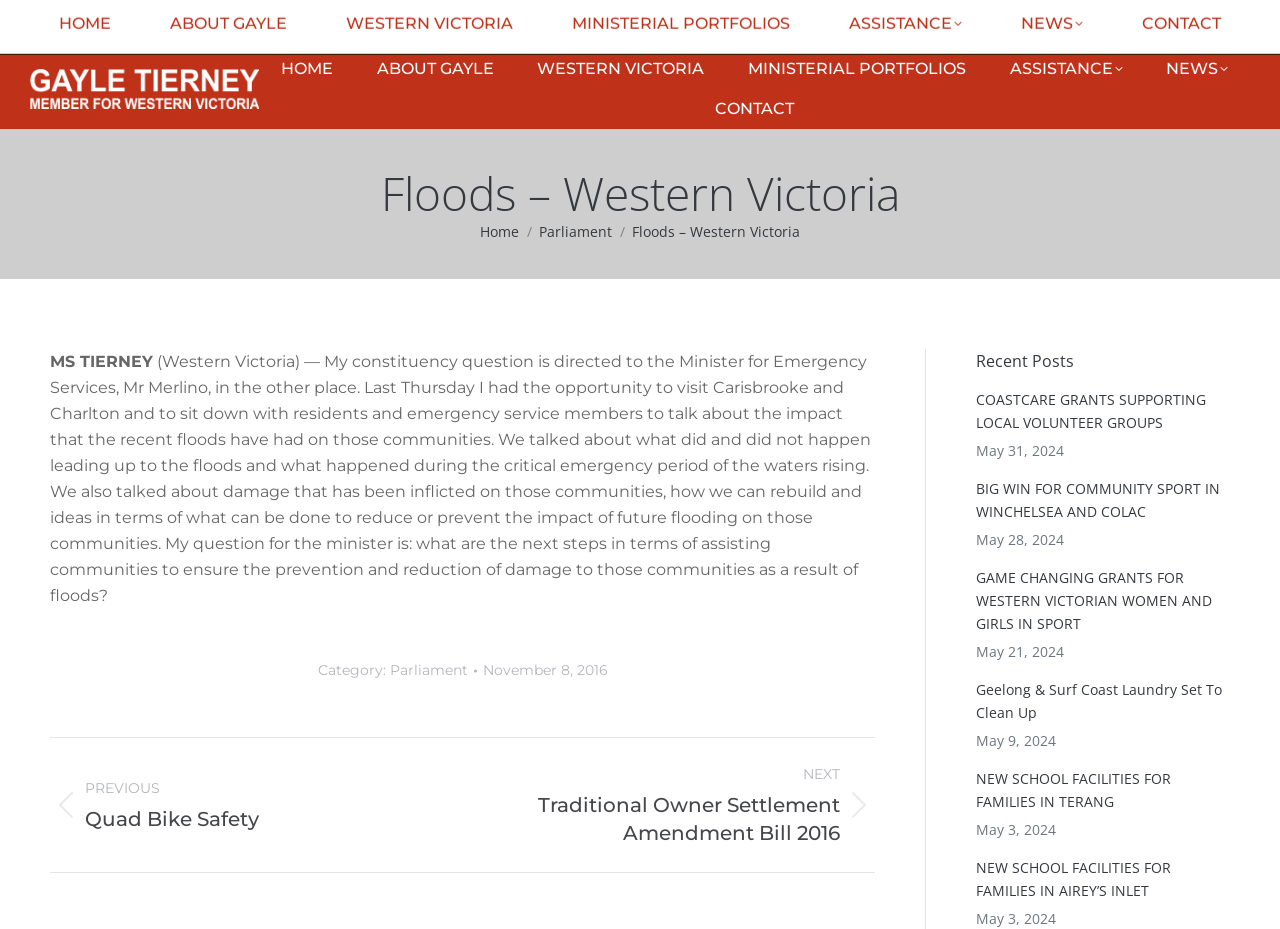What is the name of the person in the image?
Using the information from the image, give a concise answer in one word or a short phrase.

Gayle Tierney